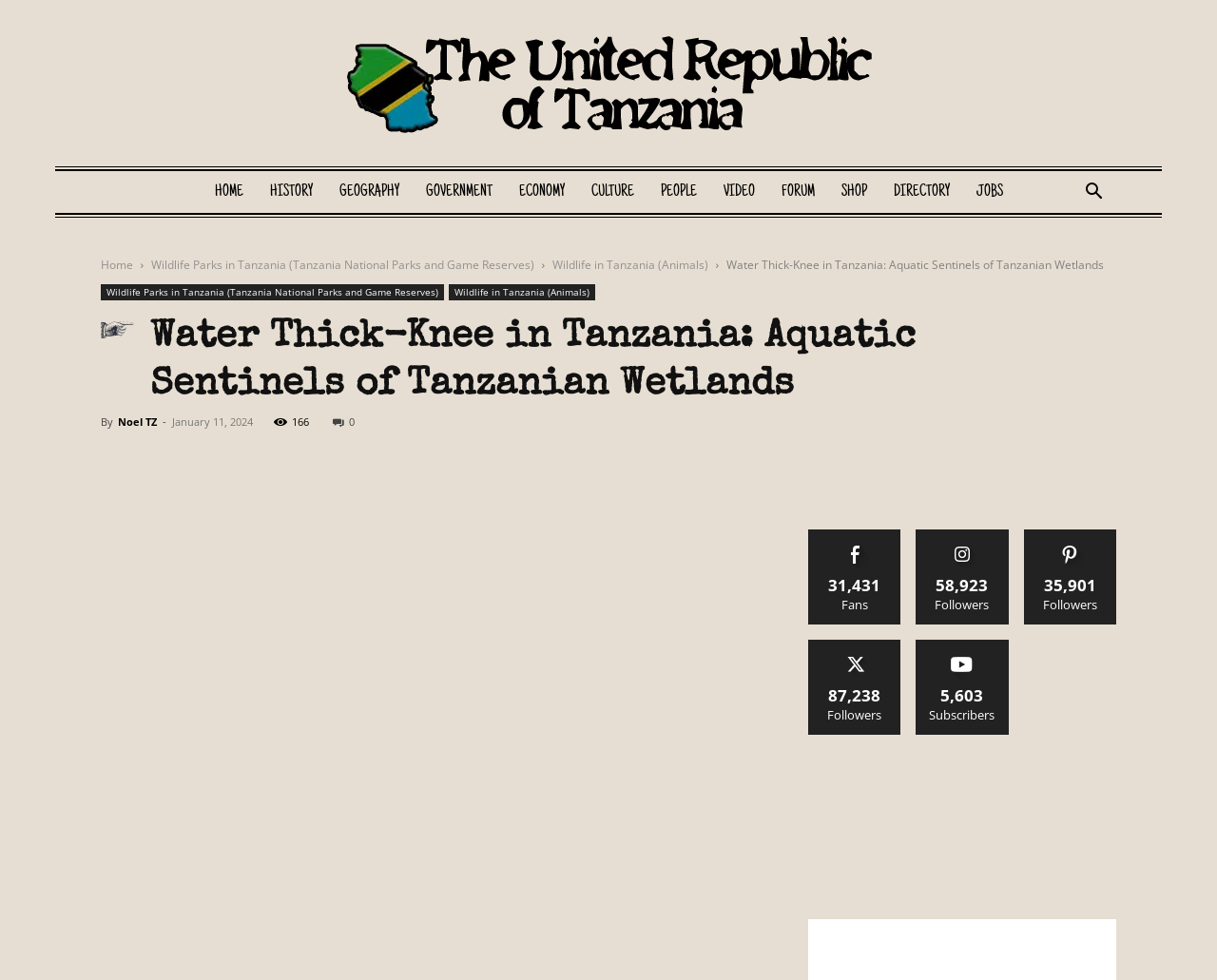Determine the bounding box of the UI element mentioned here: "People". The coordinates must be in the format [left, top, right, bottom] with values ranging from 0 to 1.

[0.532, 0.175, 0.583, 0.217]